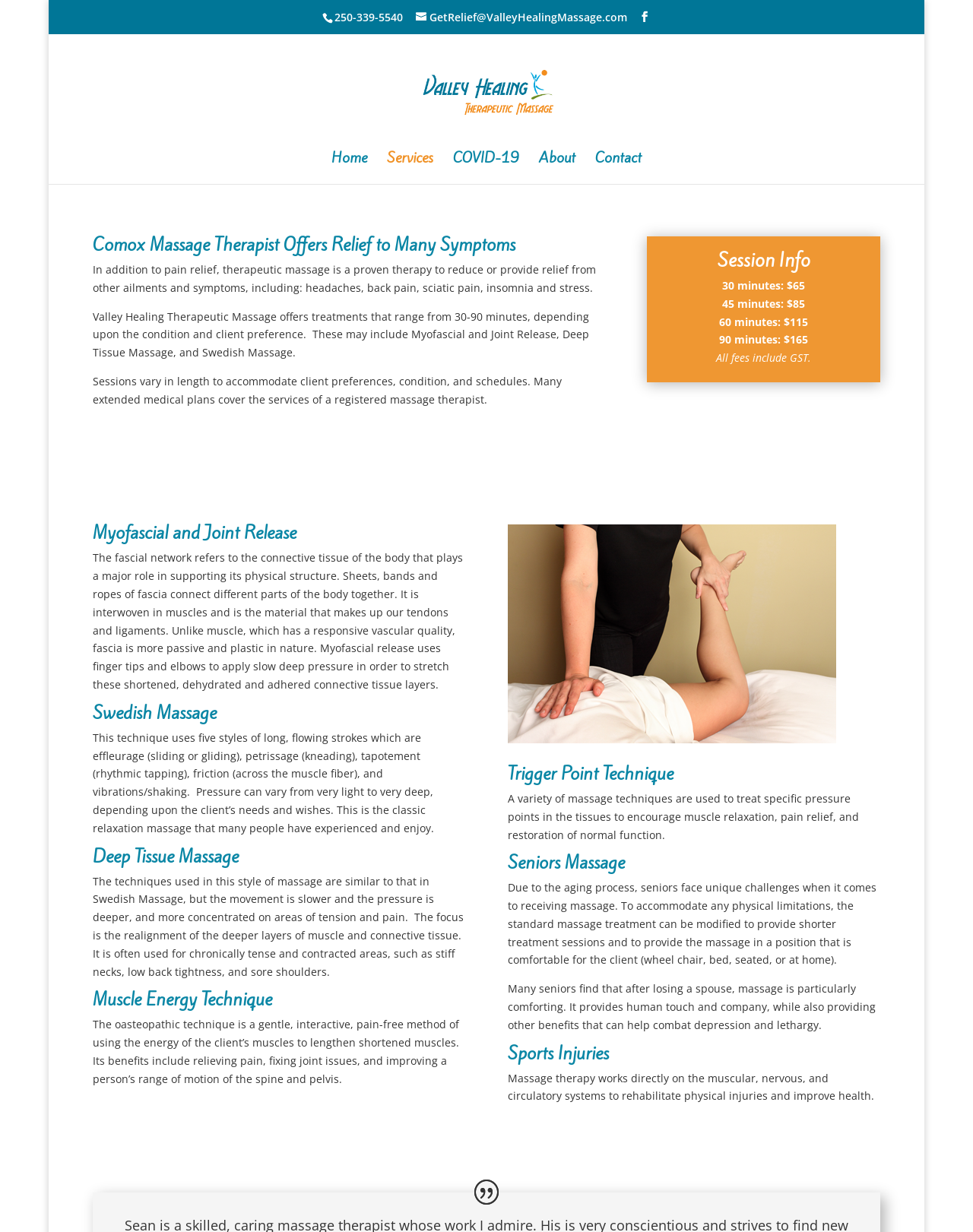Determine the bounding box coordinates for the clickable element required to fulfill the instruction: "View the 30 minutes session info". Provide the coordinates as four float numbers between 0 and 1, i.e., [left, top, right, bottom].

[0.742, 0.226, 0.827, 0.237]